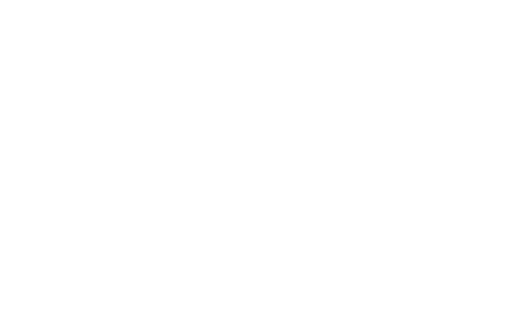Carefully examine the image and provide an in-depth answer to the question: What is the purpose of the packing materials?

The layout of the absorption tower likely includes components like packing materials, which enhance the absorption process, indicating how gases are treated within the system.